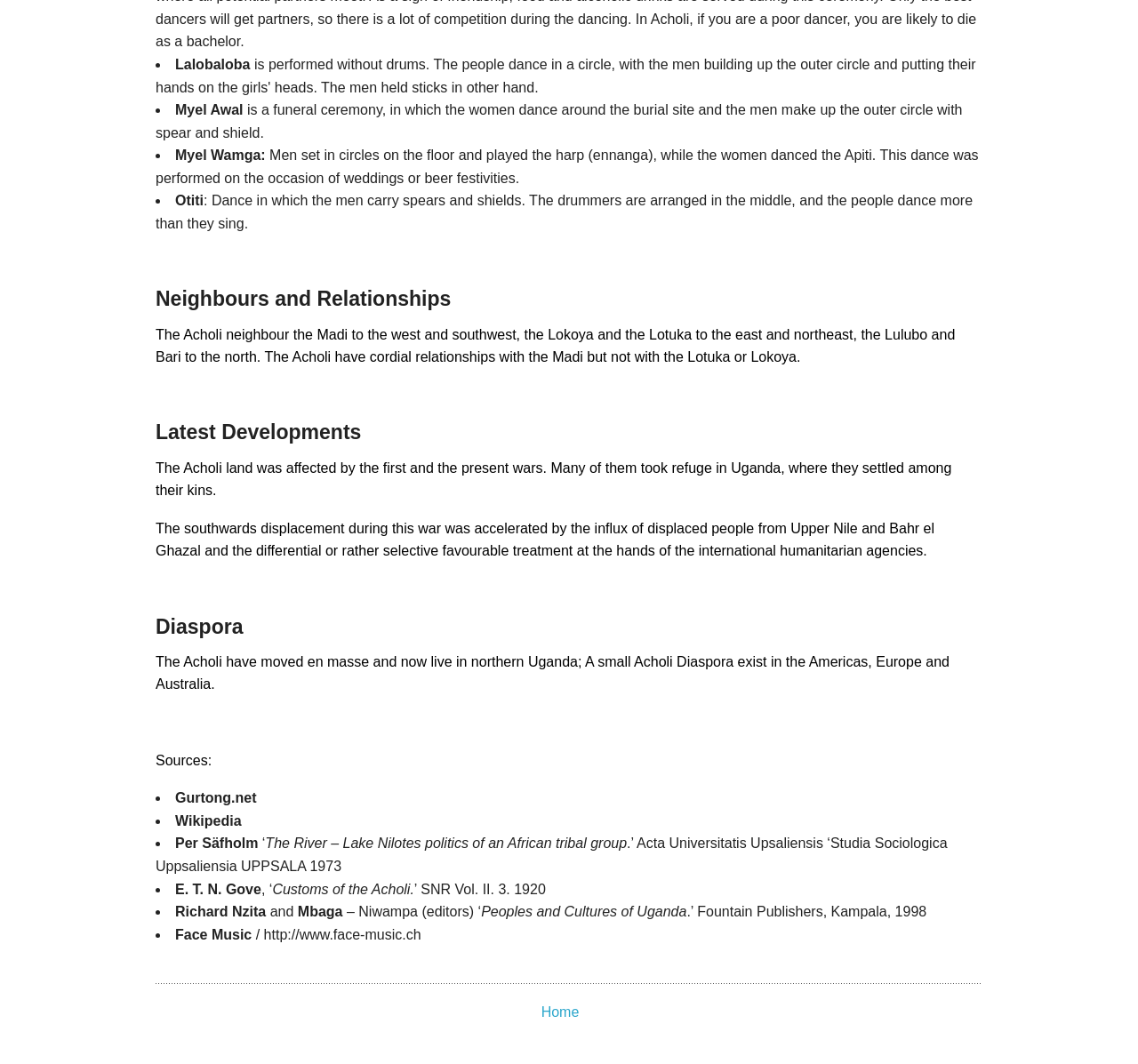Using the information in the image, give a comprehensive answer to the question: 
What is the name of the last dance mentioned?

The last dance mentioned is Otiti, which is described as a dance where men carry spears and shields, and the drummers are arranged in the middle, with the people dancing more than they sing.